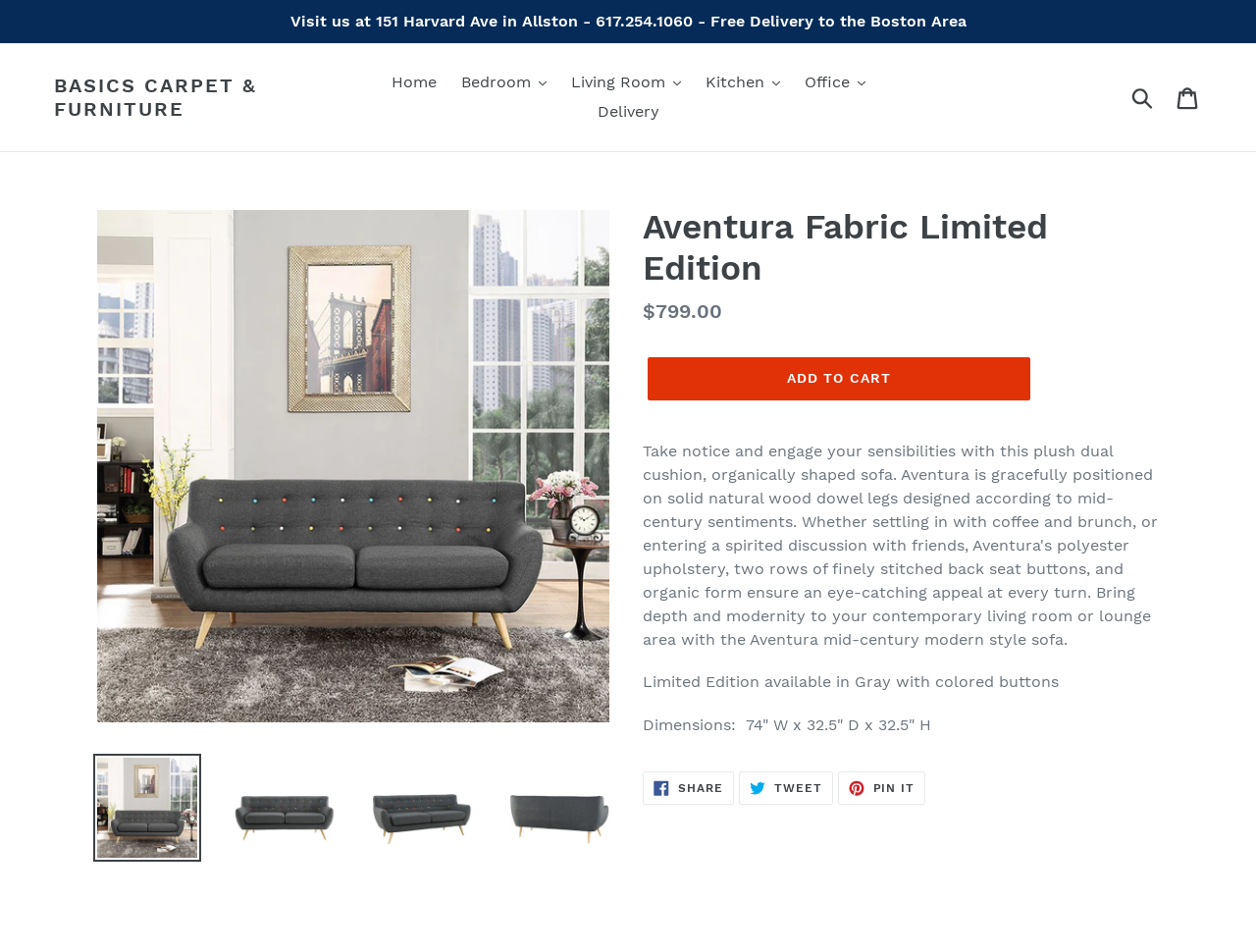Indicate the bounding box coordinates of the clickable region to achieve the following instruction: "Select the 'Most Read' tab."

None